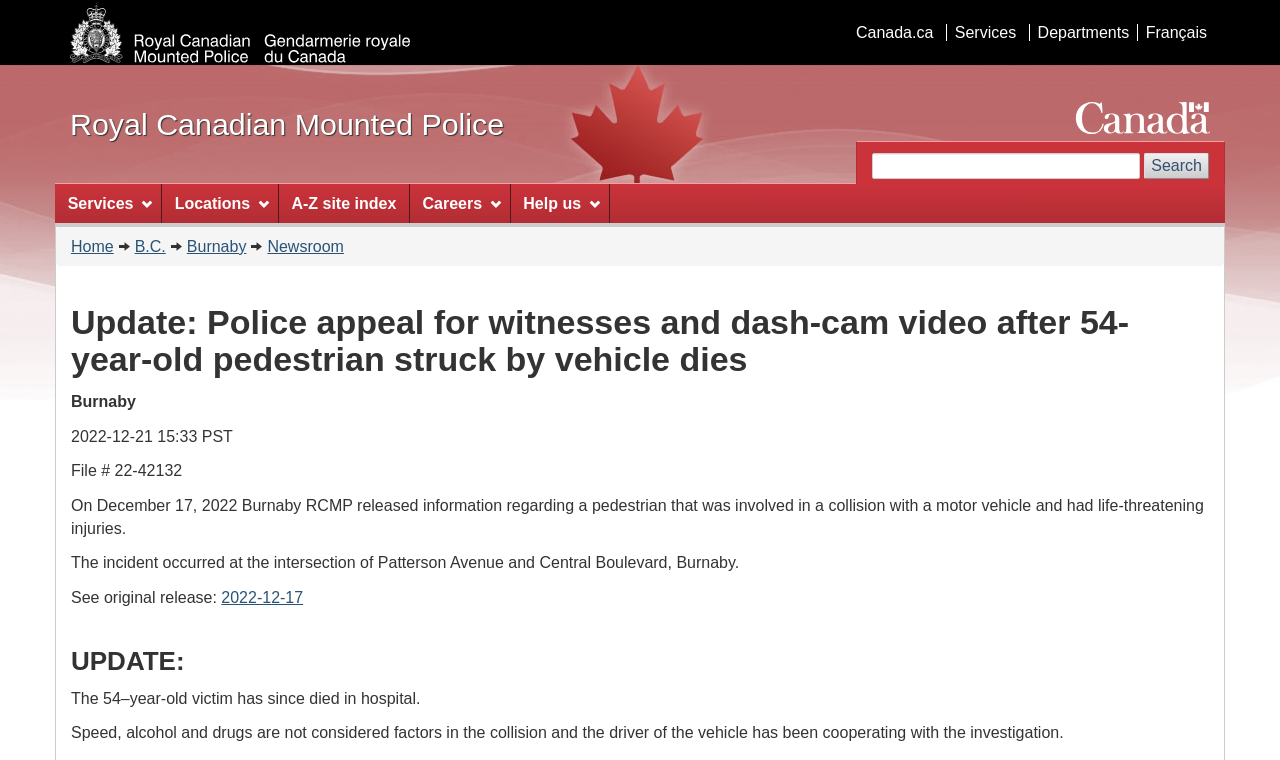What is the location of the incident?
Give a detailed response to the question by analyzing the screenshot.

I read the text content of the webpage and found a sentence that mentions the location of the incident, which is the intersection of Patterson Avenue and Central Boulevard, Burnaby.